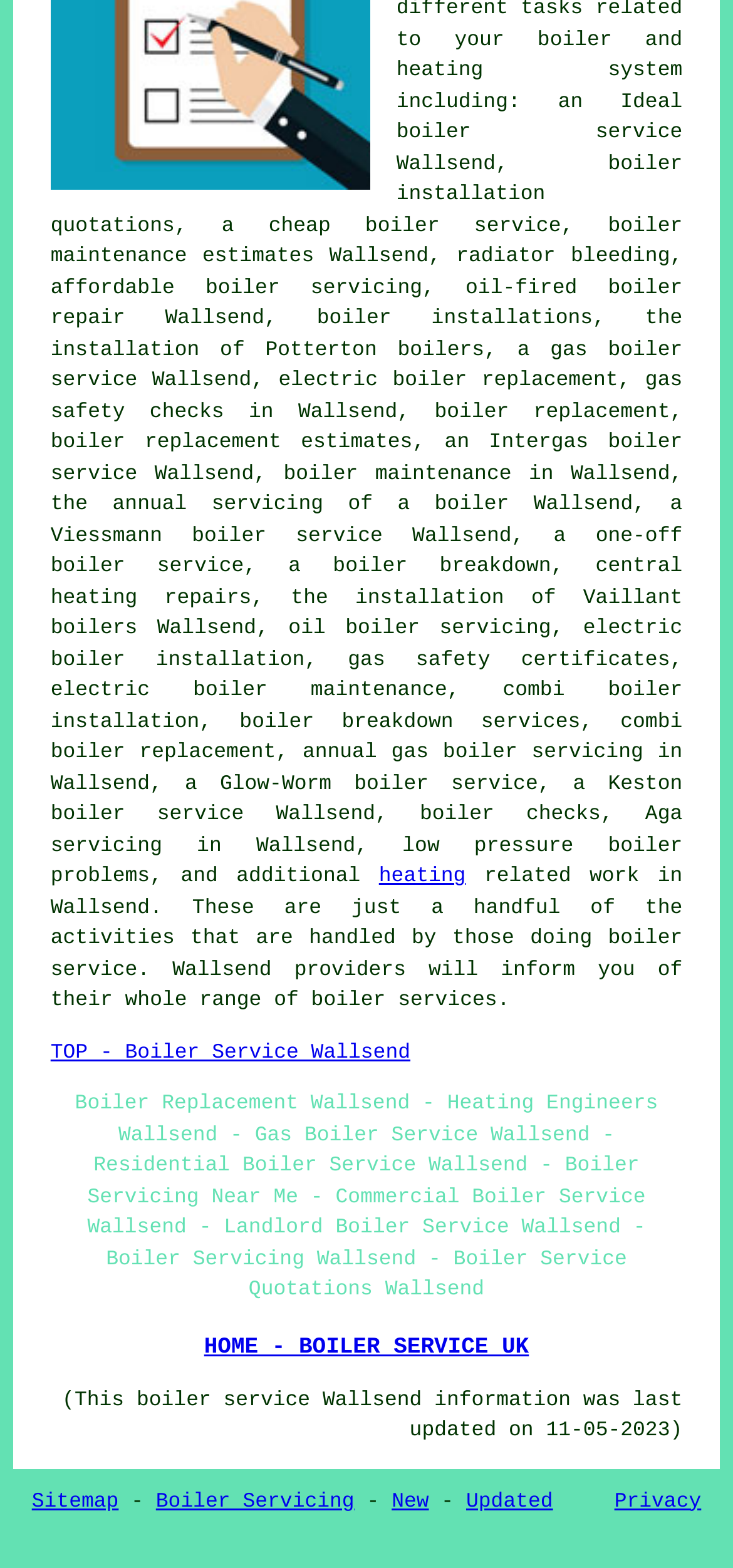Specify the bounding box coordinates of the element's region that should be clicked to achieve the following instruction: "click on boiler replacement". The bounding box coordinates consist of four float numbers between 0 and 1, in the format [left, top, right, bottom].

[0.593, 0.256, 0.914, 0.27]